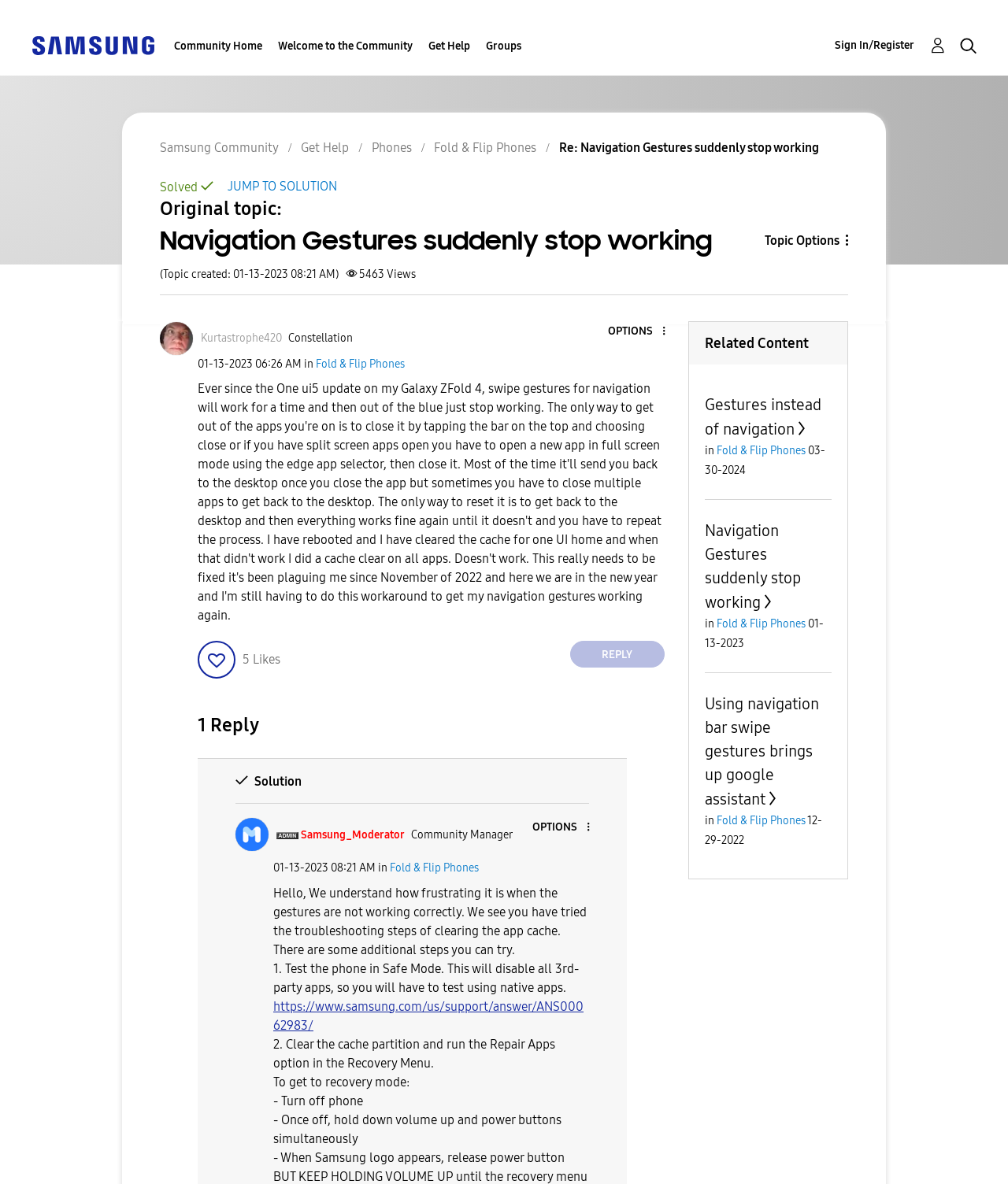Locate the bounding box coordinates of the area to click to fulfill this instruction: "View the profile of Kurtastrophe420". The bounding box should be presented as four float numbers between 0 and 1, in the order [left, top, right, bottom].

[0.199, 0.28, 0.28, 0.291]